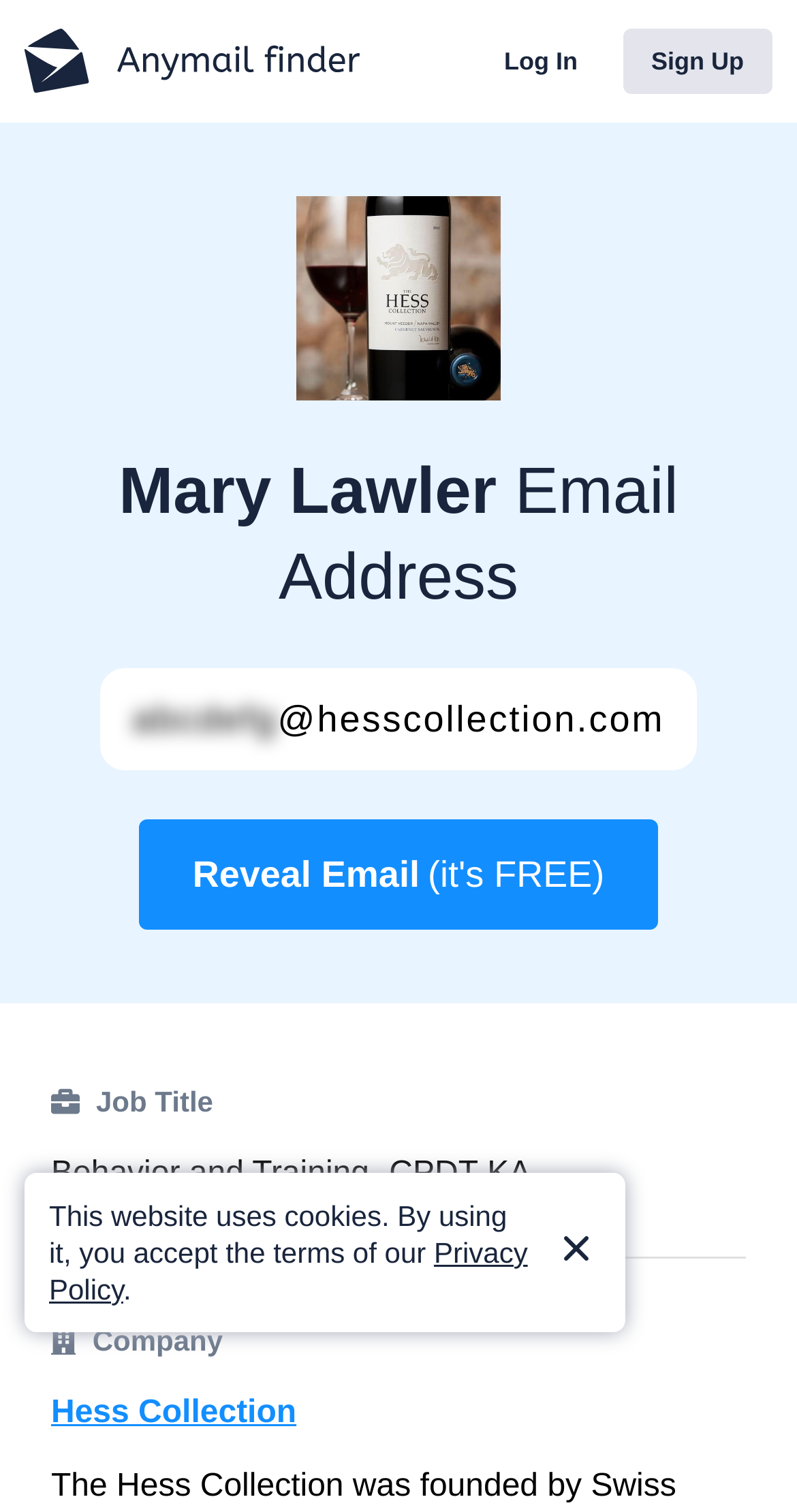What is the email address of Mary Lawler?
Please give a detailed and elaborate answer to the question based on the image.

Based on the webpage, the email address of Mary Lawler is displayed as 'abcdefg@hesscollection.com' in a heading element.